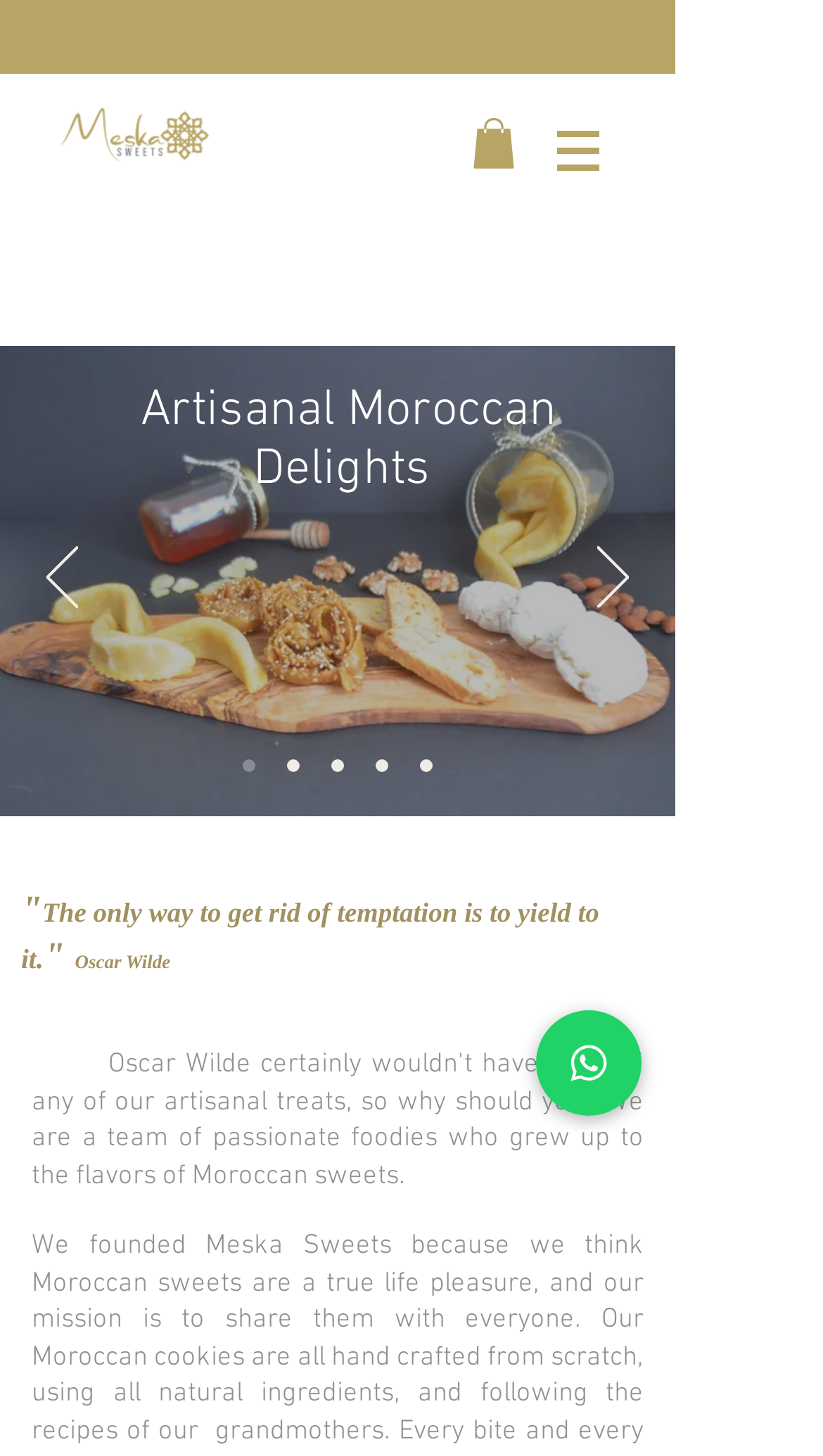Could you specify the bounding box coordinates for the clickable section to complete the following instruction: "Check out the WhatsApp link"?

[0.651, 0.694, 0.779, 0.766]